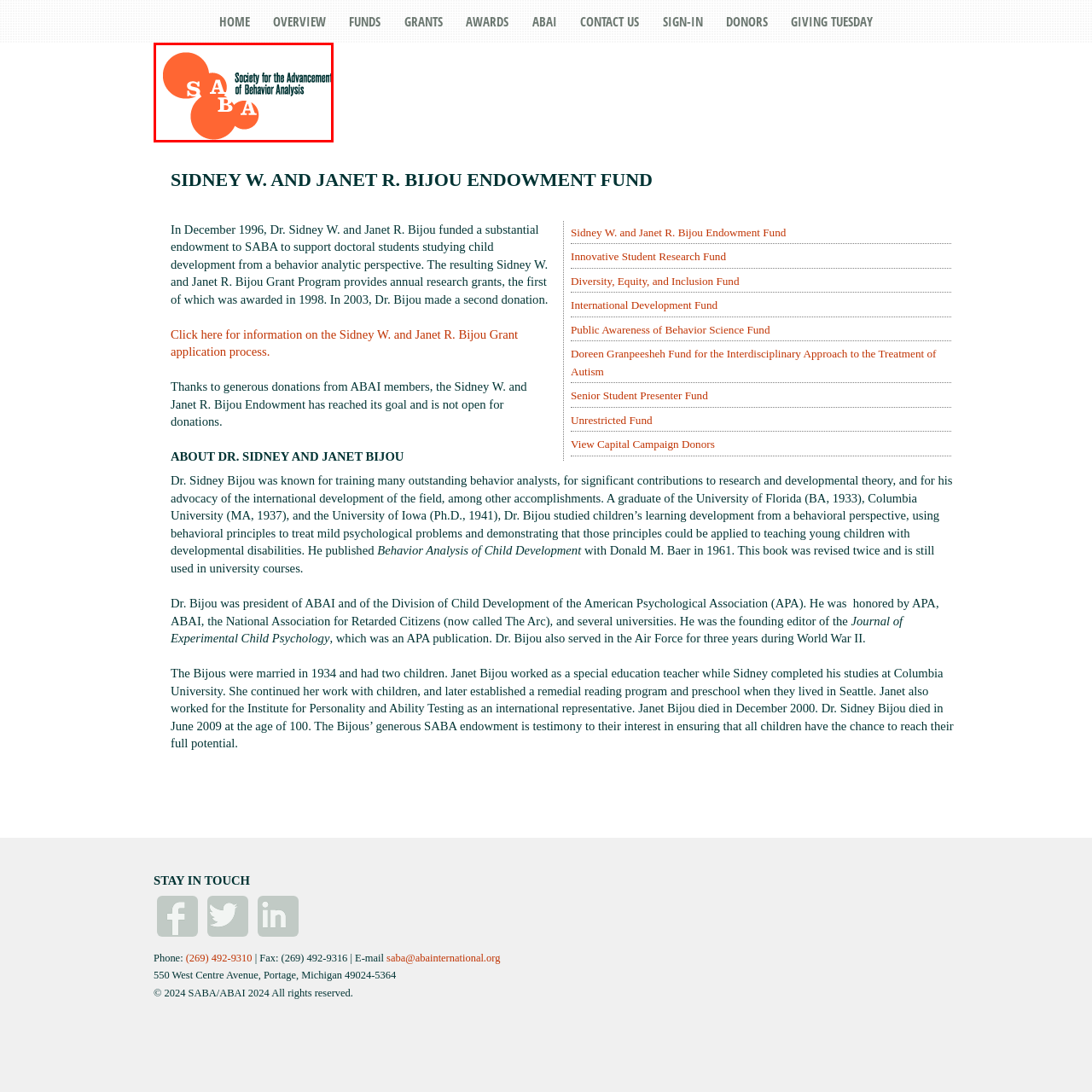Inspect the image surrounded by the red boundary and answer the following question in detail, basing your response on the visual elements of the image: 
How many orange circles are in the logo?

The caption describes the logo as incorporating three distinctive orange circles of varying sizes, which implies that there are exactly three orange circles in the logo.